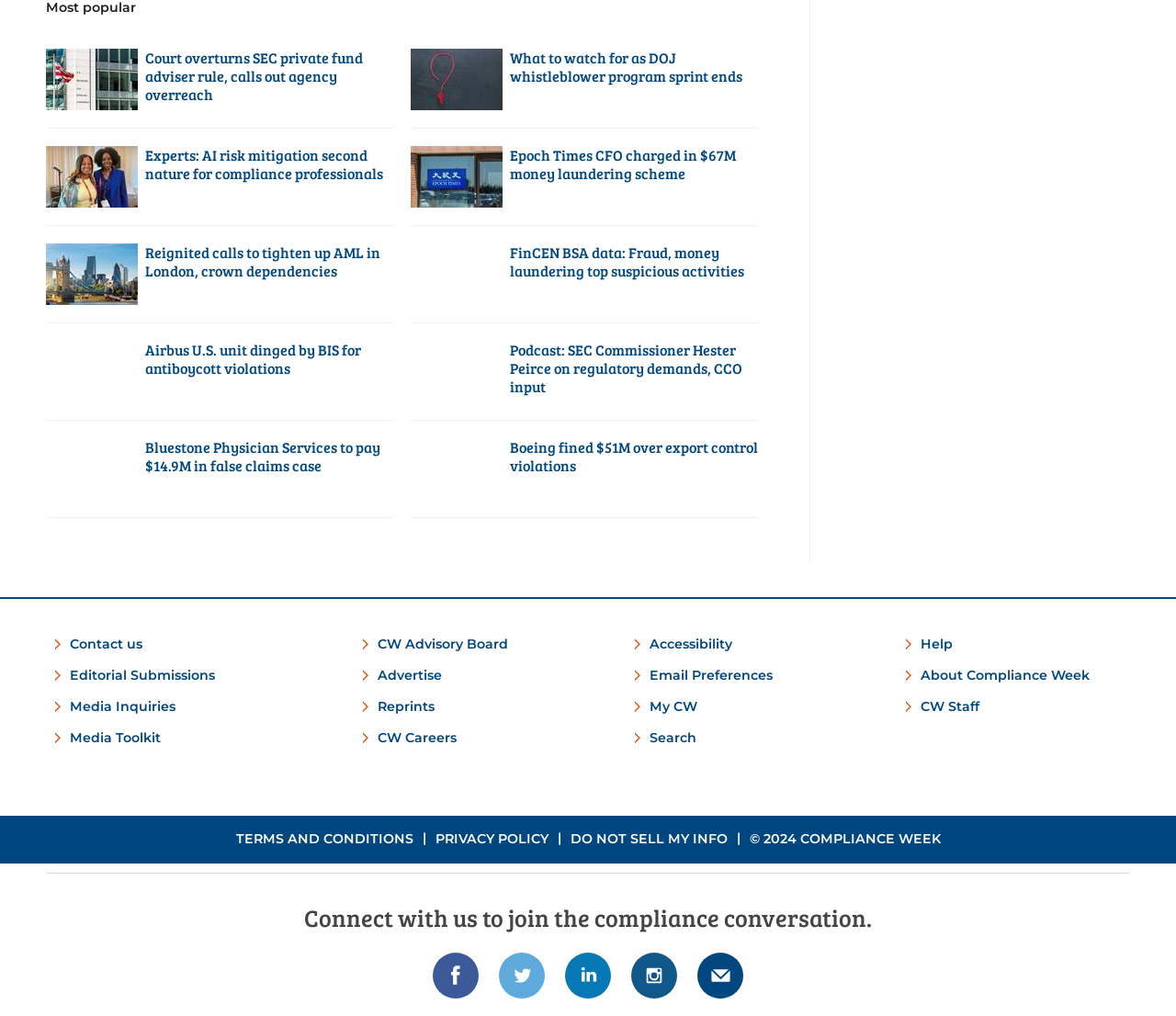Determine the bounding box coordinates of the area to click in order to meet this instruction: "Connect with us on LinkedIn".

[0.48, 0.937, 0.52, 0.984]